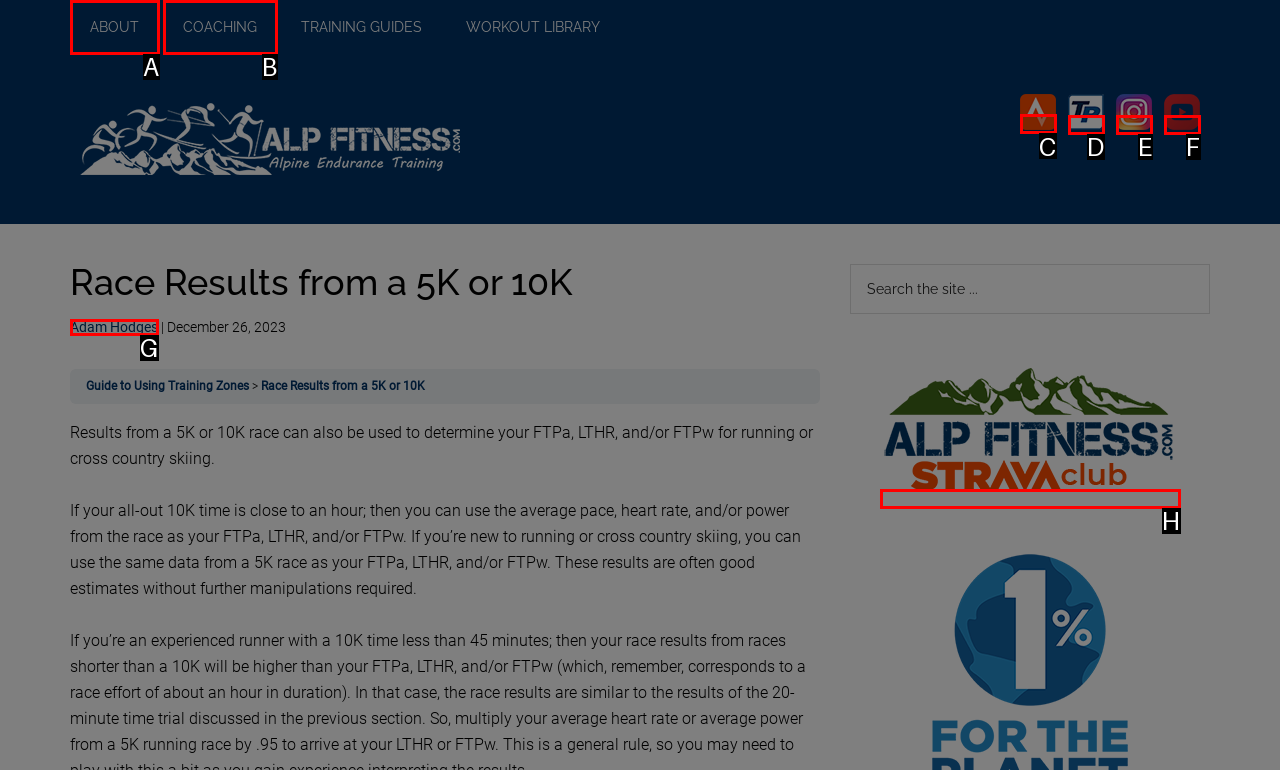Select the appropriate letter to fulfill the given instruction: Click on the 'Strava' link
Provide the letter of the correct option directly.

C